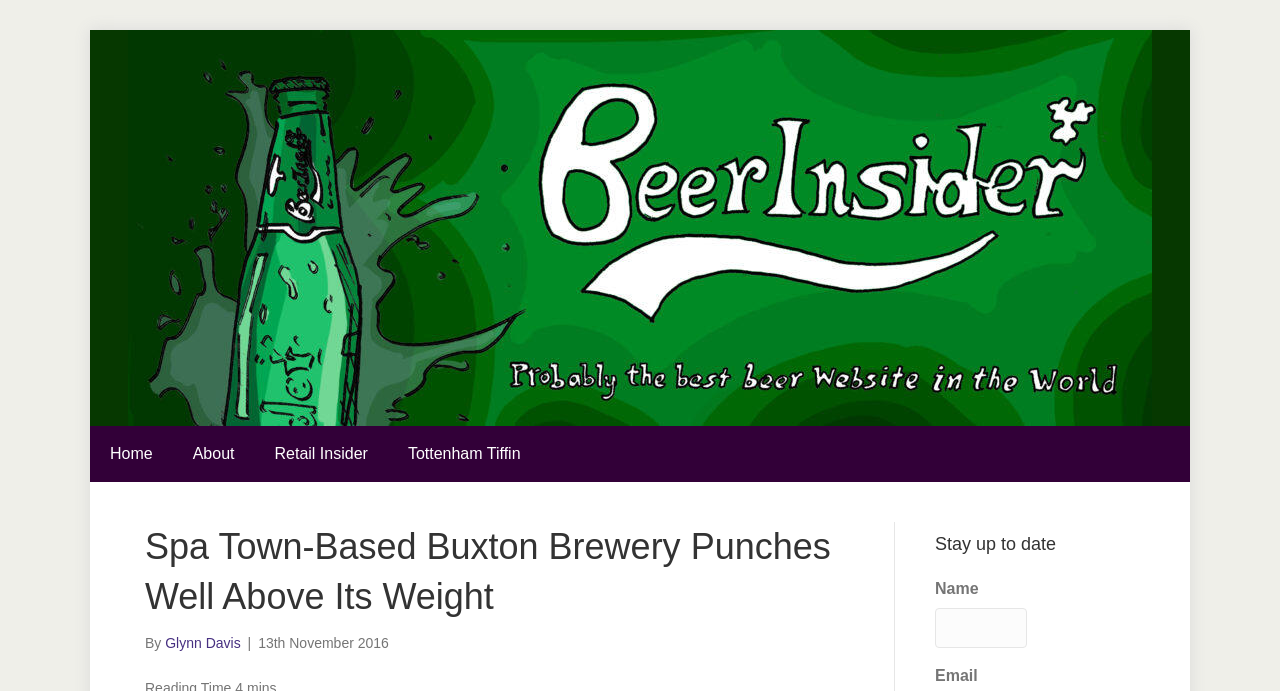Use a single word or phrase to answer the question: How many input fields are there in the 'Stay up to date' section?

2